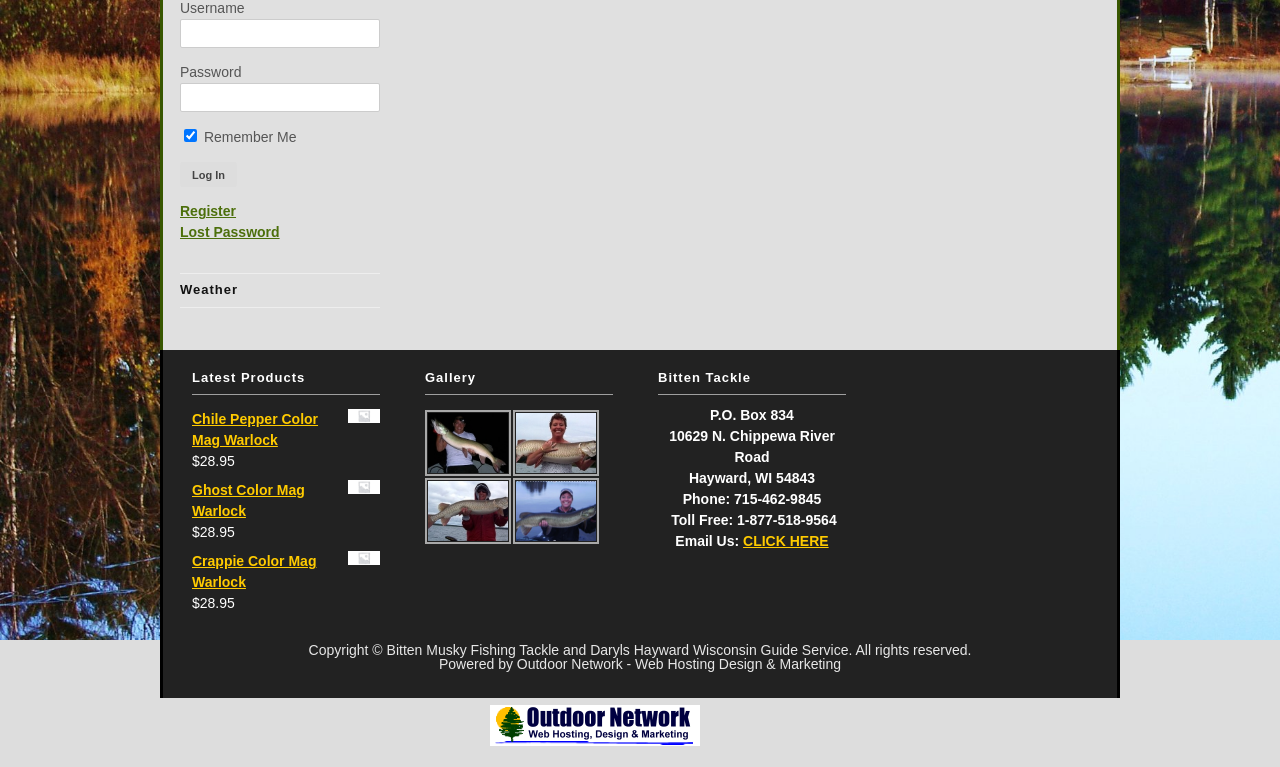Given the element description "Register", identify the bounding box of the corresponding UI element.

[0.141, 0.265, 0.184, 0.286]